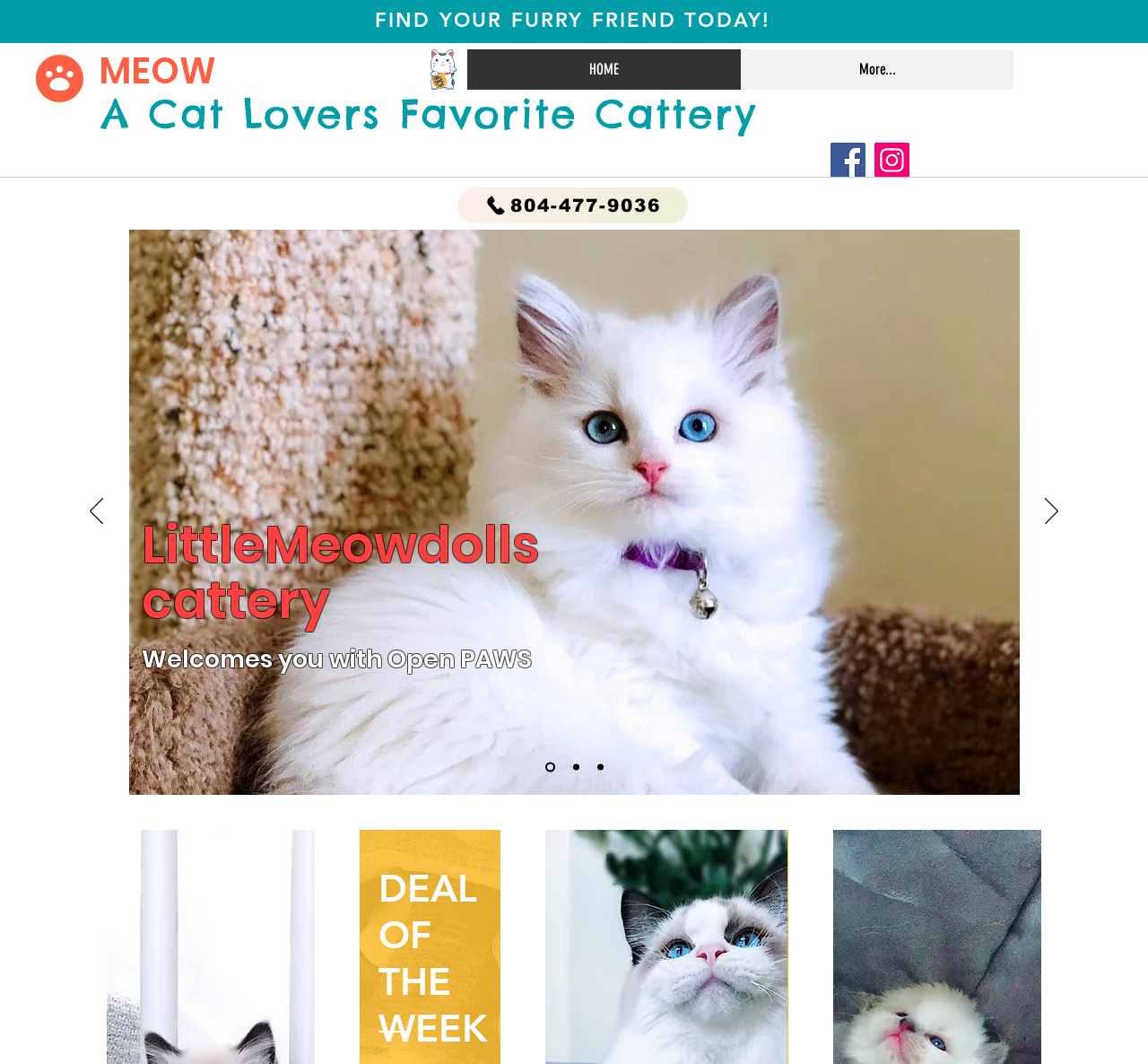Please determine the bounding box coordinates of the element's region to click for the following instruction: "Go to previous slide".

[0.078, 0.468, 0.09, 0.495]